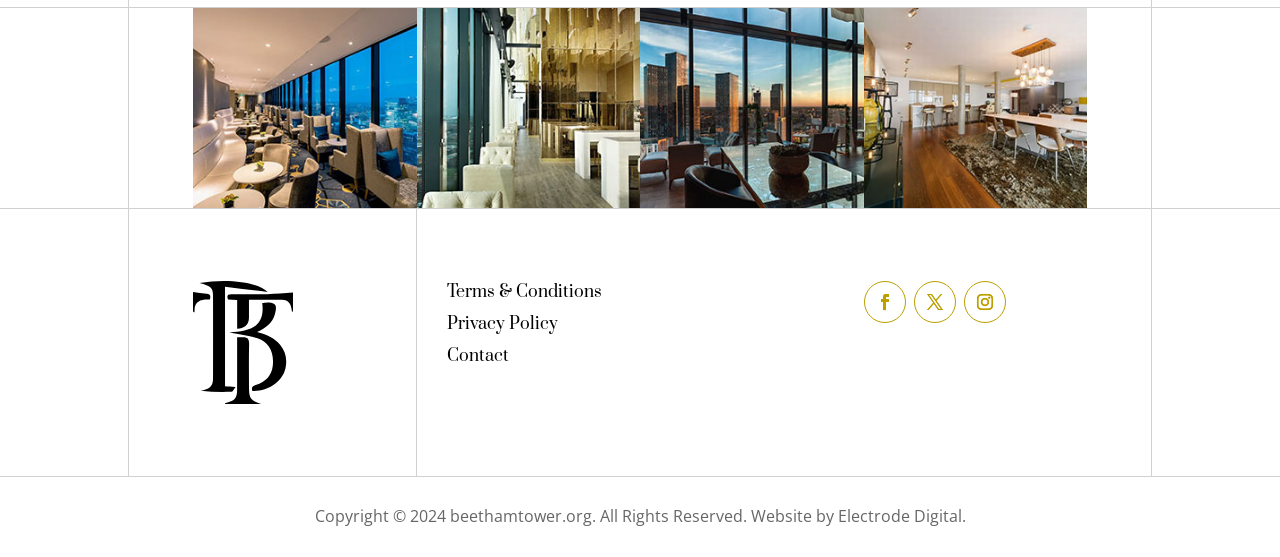How many links are there on the webpage?
Observe the image and answer the question with a one-word or short phrase response.

6